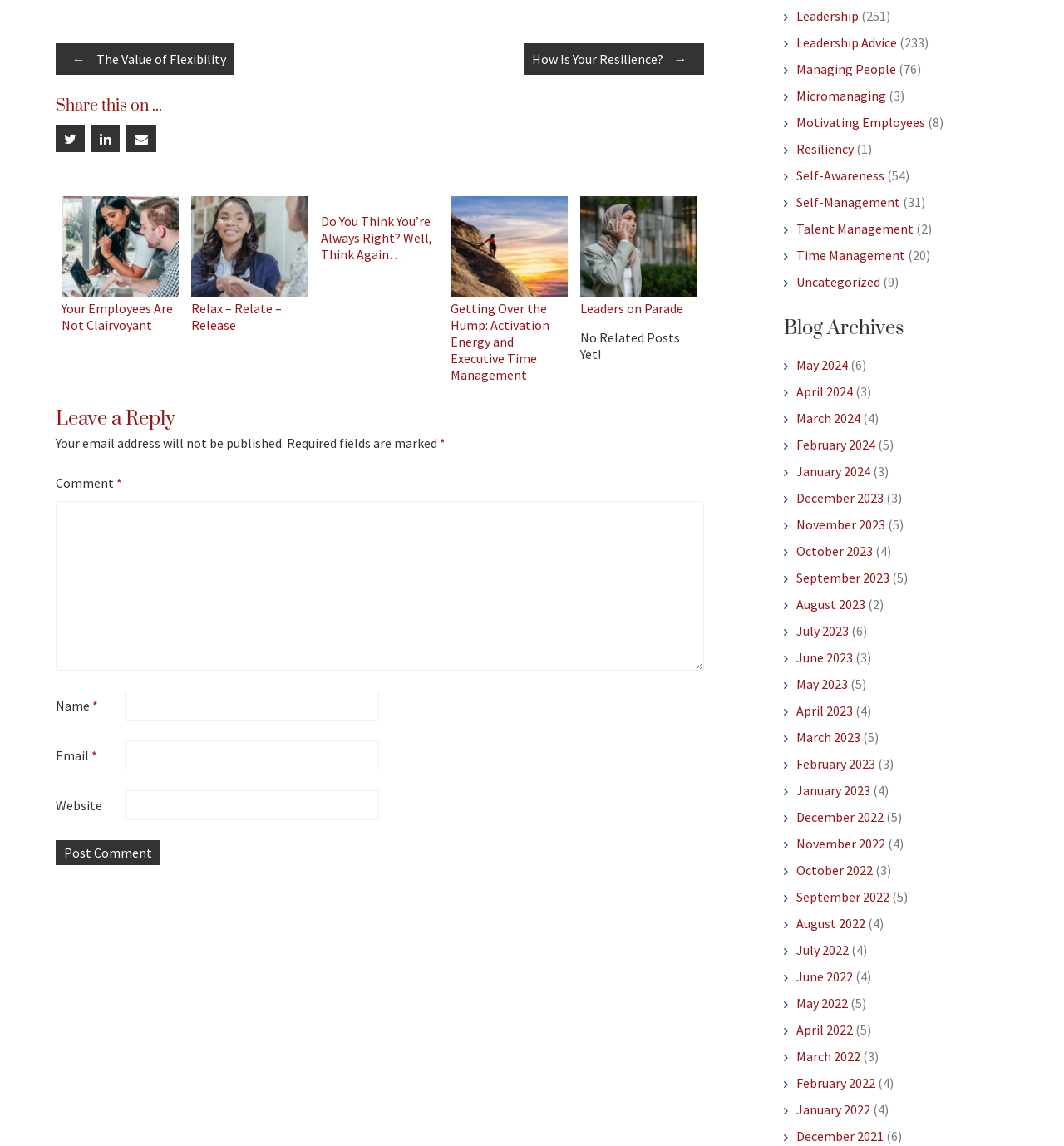Specify the bounding box coordinates of the element's region that should be clicked to achieve the following instruction: "Click on the 'Post Comment' button". The bounding box coordinates consist of four float numbers between 0 and 1, in the format [left, top, right, bottom].

[0.052, 0.733, 0.151, 0.755]